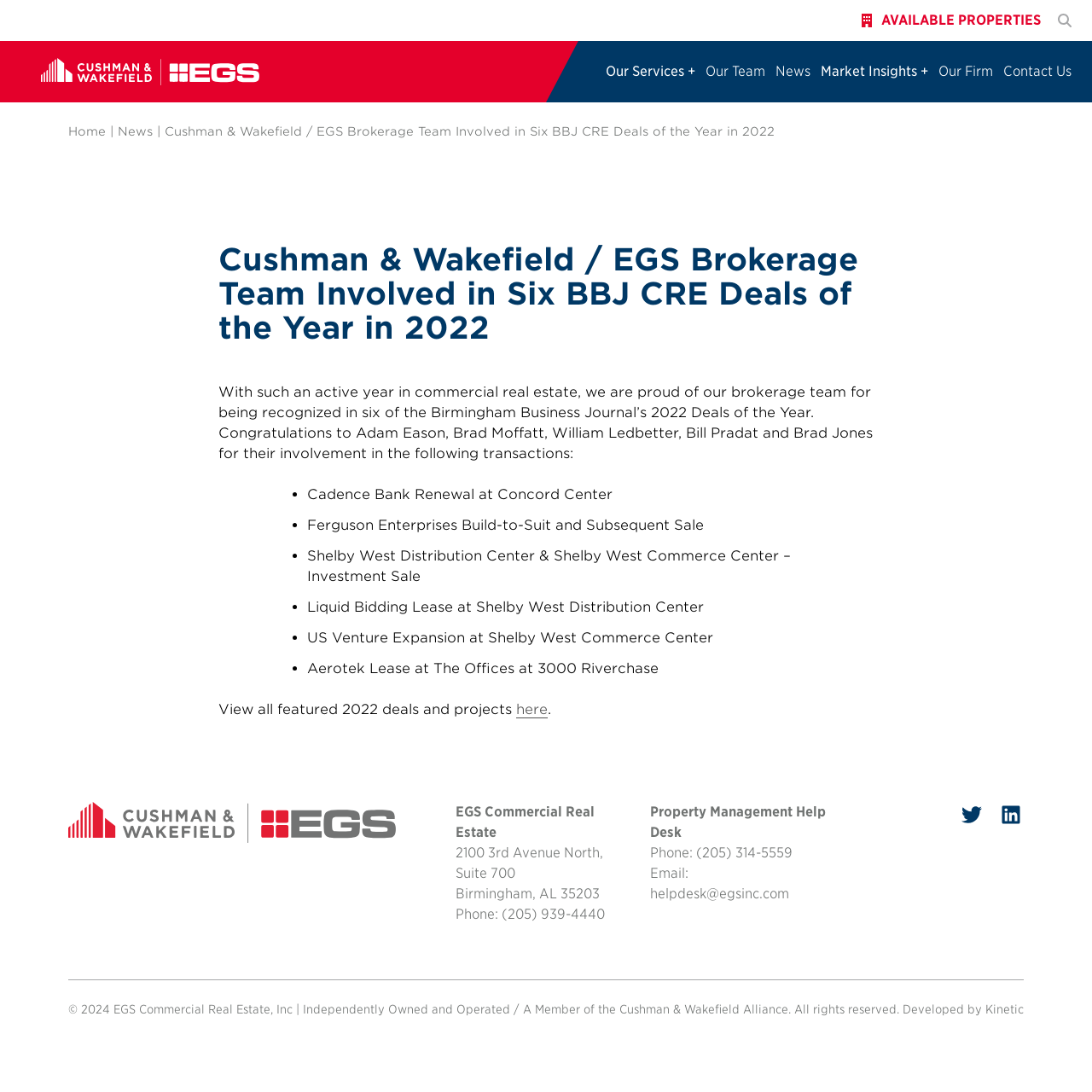Can you find the bounding box coordinates of the area I should click to execute the following instruction: "View all featured 2022 deals and projects"?

[0.473, 0.642, 0.502, 0.658]